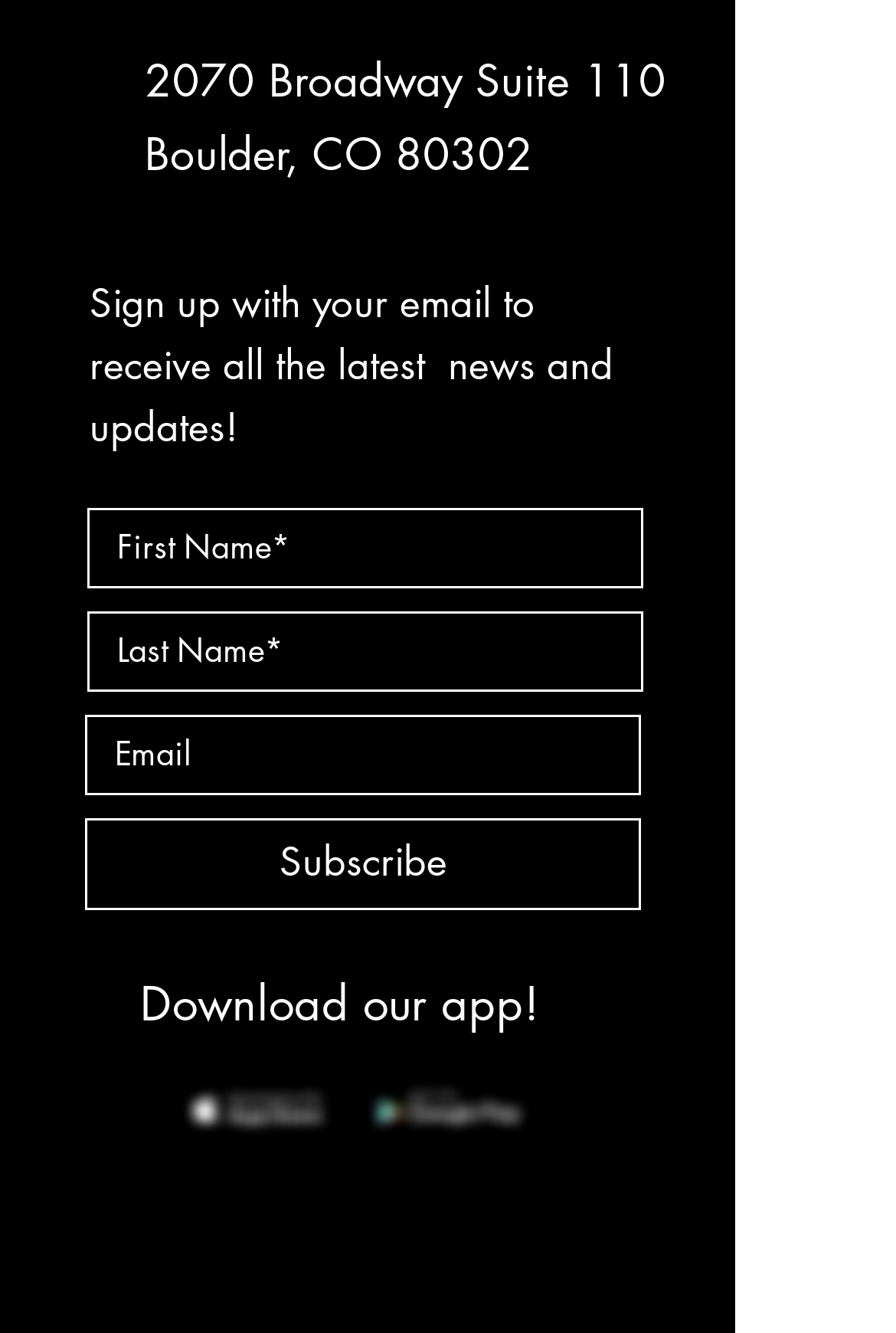How many text boxes are there for subscription?
Provide a concise answer using a single word or phrase based on the image.

3